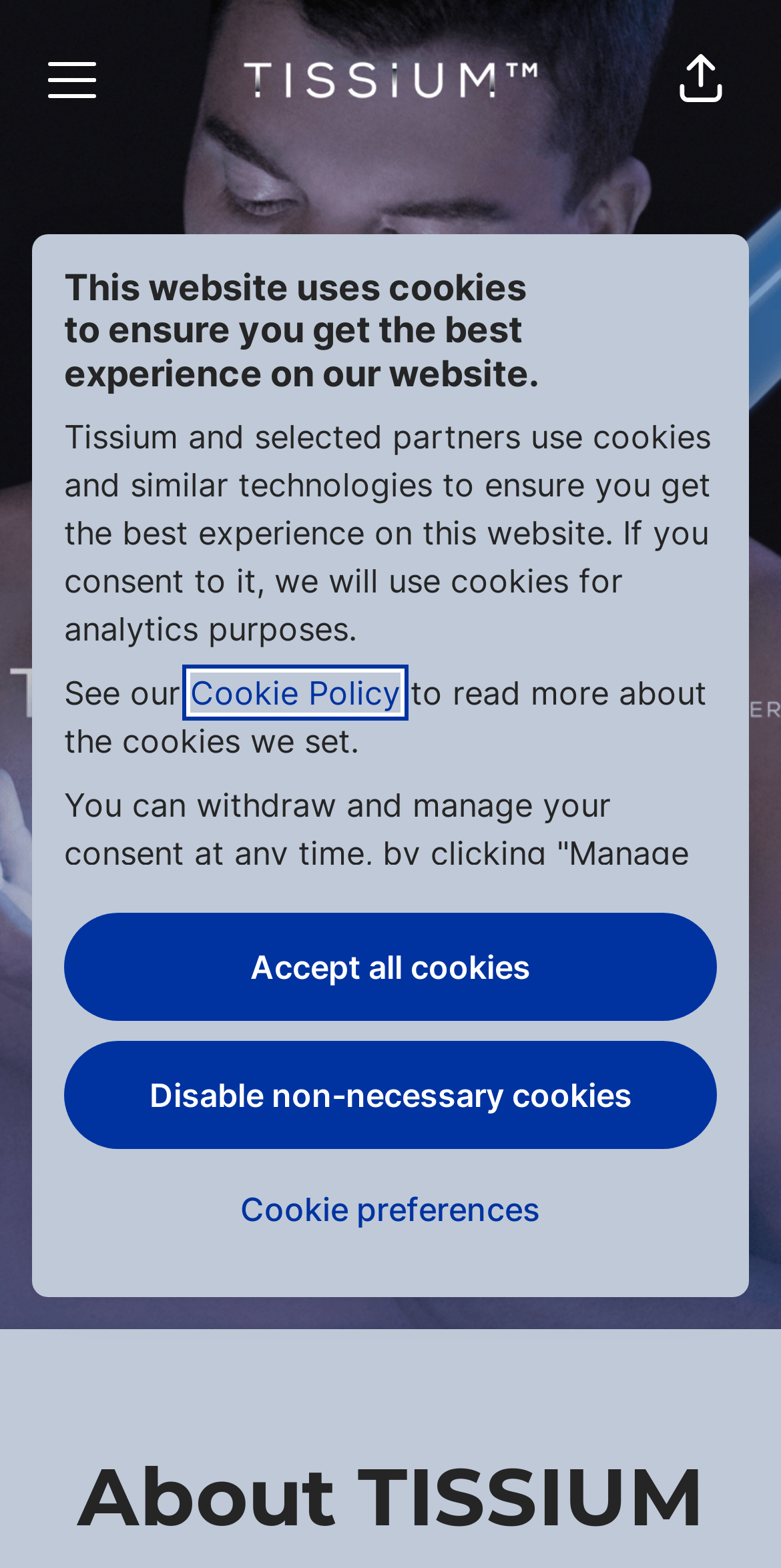Find the bounding box of the element with the following description: "Accept all cookies". The coordinates must be four float numbers between 0 and 1, formatted as [left, top, right, bottom].

[0.082, 0.582, 0.918, 0.651]